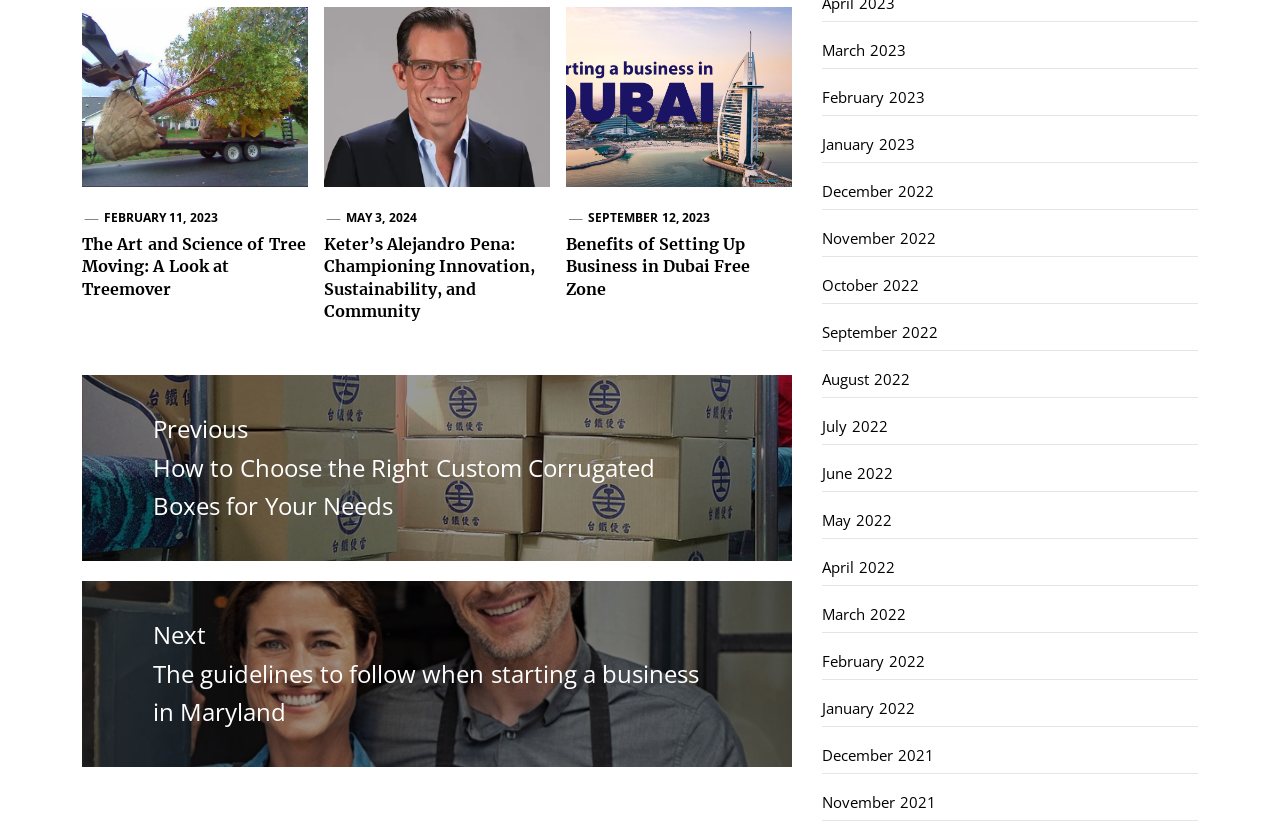How many links are in the post navigation section?
Please give a detailed and thorough answer to the question, covering all relevant points.

I found the navigation element with the text 'Posts' and looked at its child elements, which include a heading element and two link elements, one for 'Previous post' and one for 'Next post'.